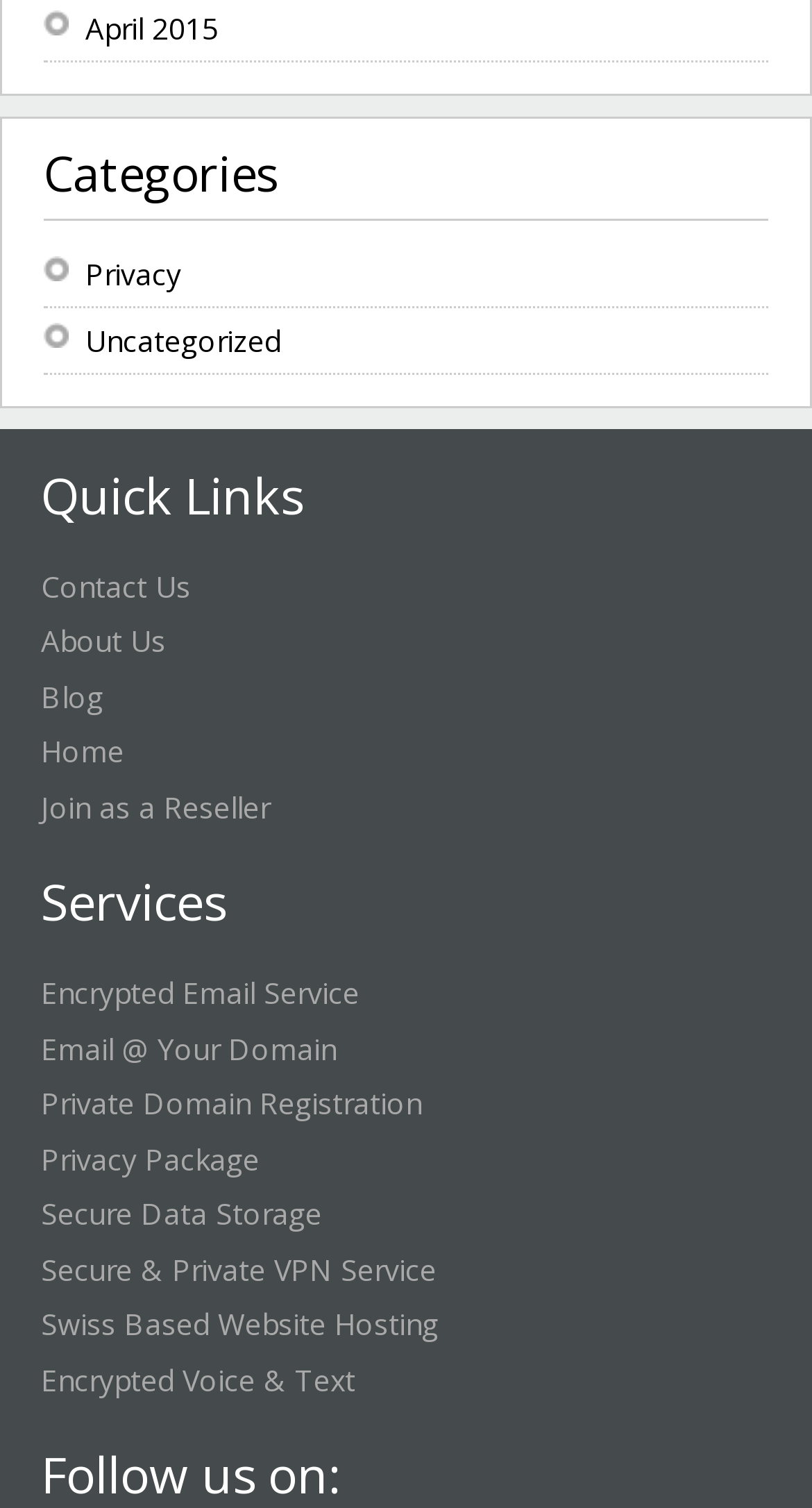Please give a short response to the question using one word or a phrase:
What is the first category listed?

April 2015